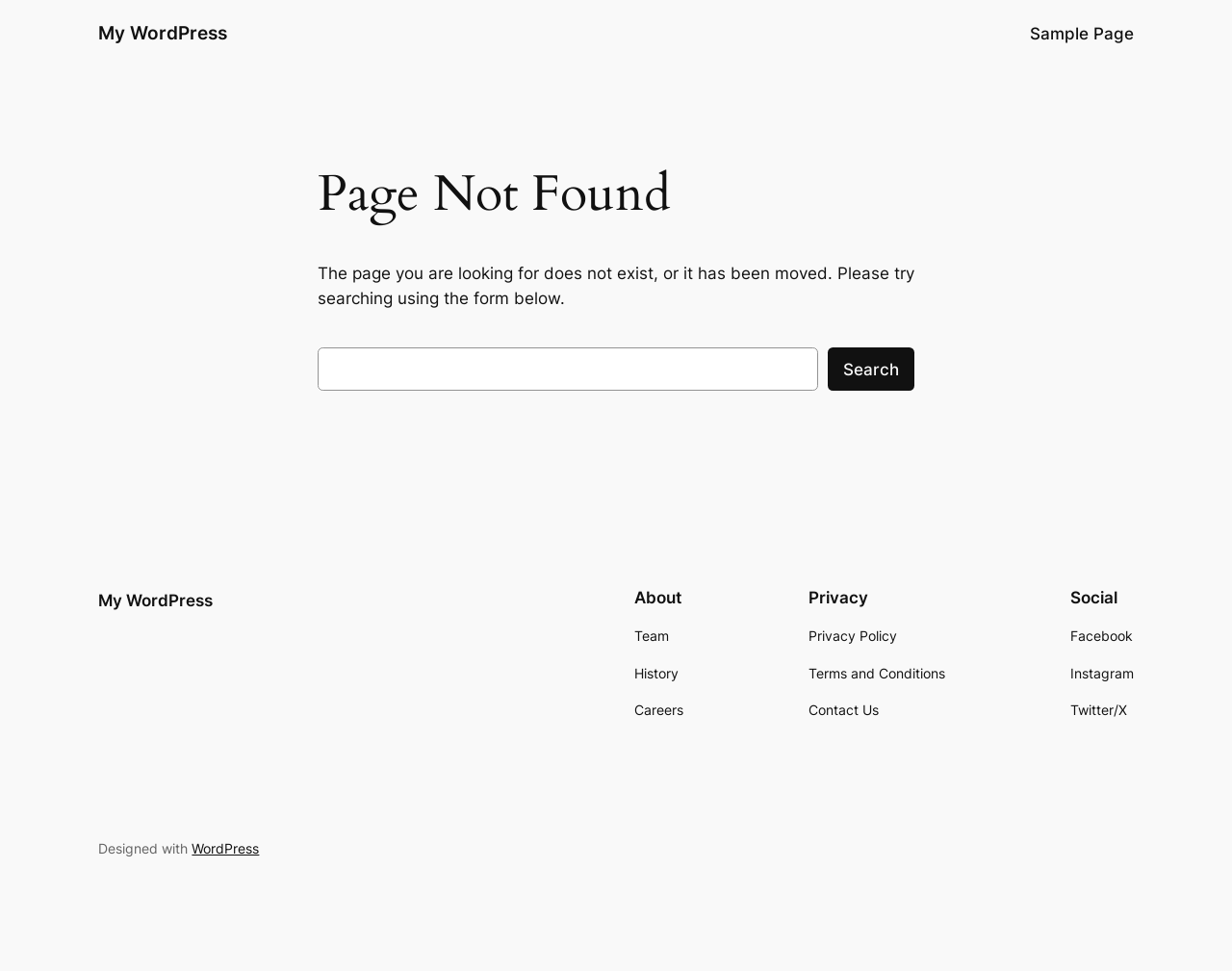Identify the coordinates of the bounding box for the element described below: "WordPress". Return the coordinates as four float numbers between 0 and 1: [left, top, right, bottom].

[0.156, 0.865, 0.21, 0.882]